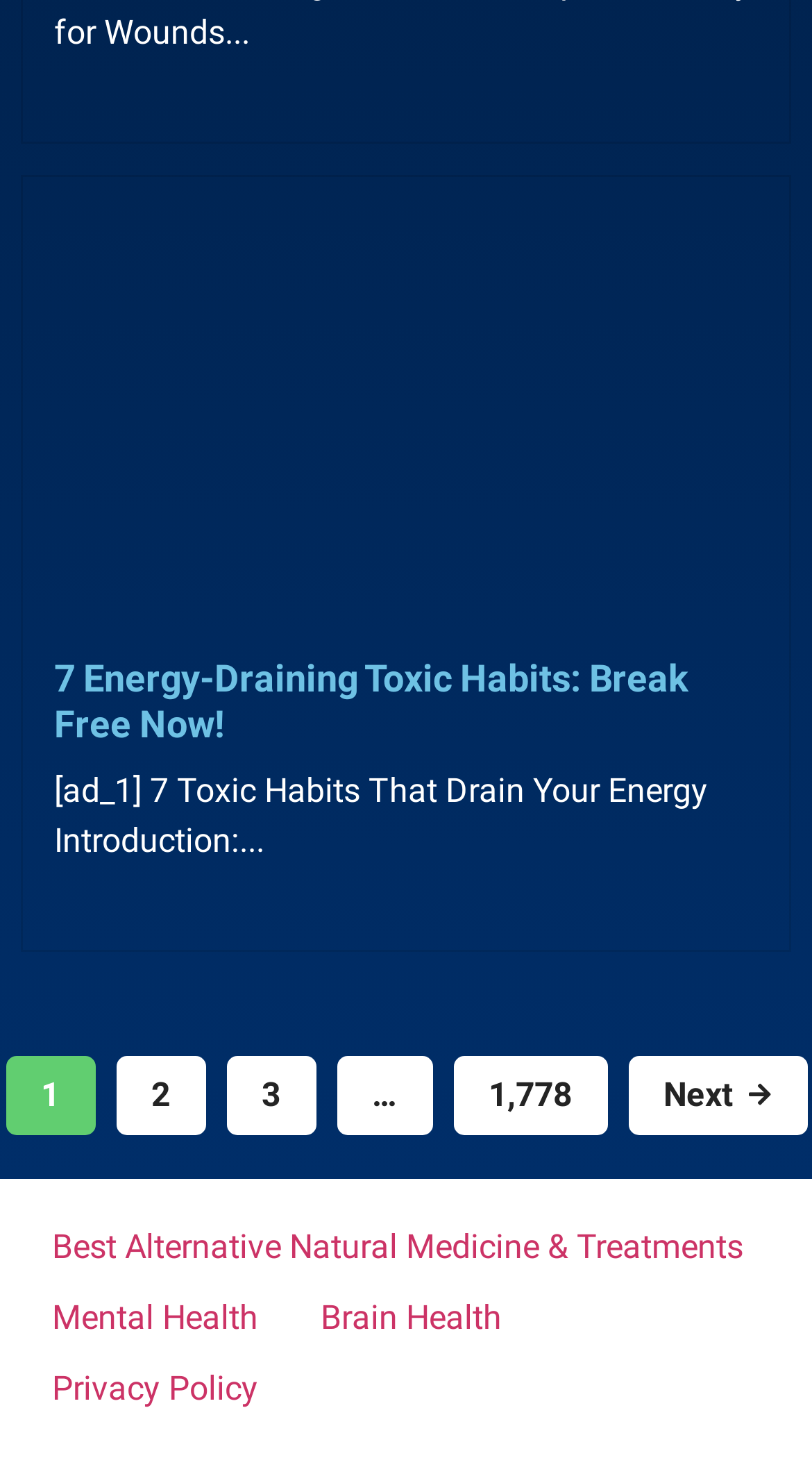Based on the visual content of the image, answer the question thoroughly: What is the topic of the article?

The topic of the article can be determined by looking at the image and link at the top of the page, which mentions '7 toxic habits that drain your energy'. This suggests that the article is about discussing habits that are harmful to one's energy levels.